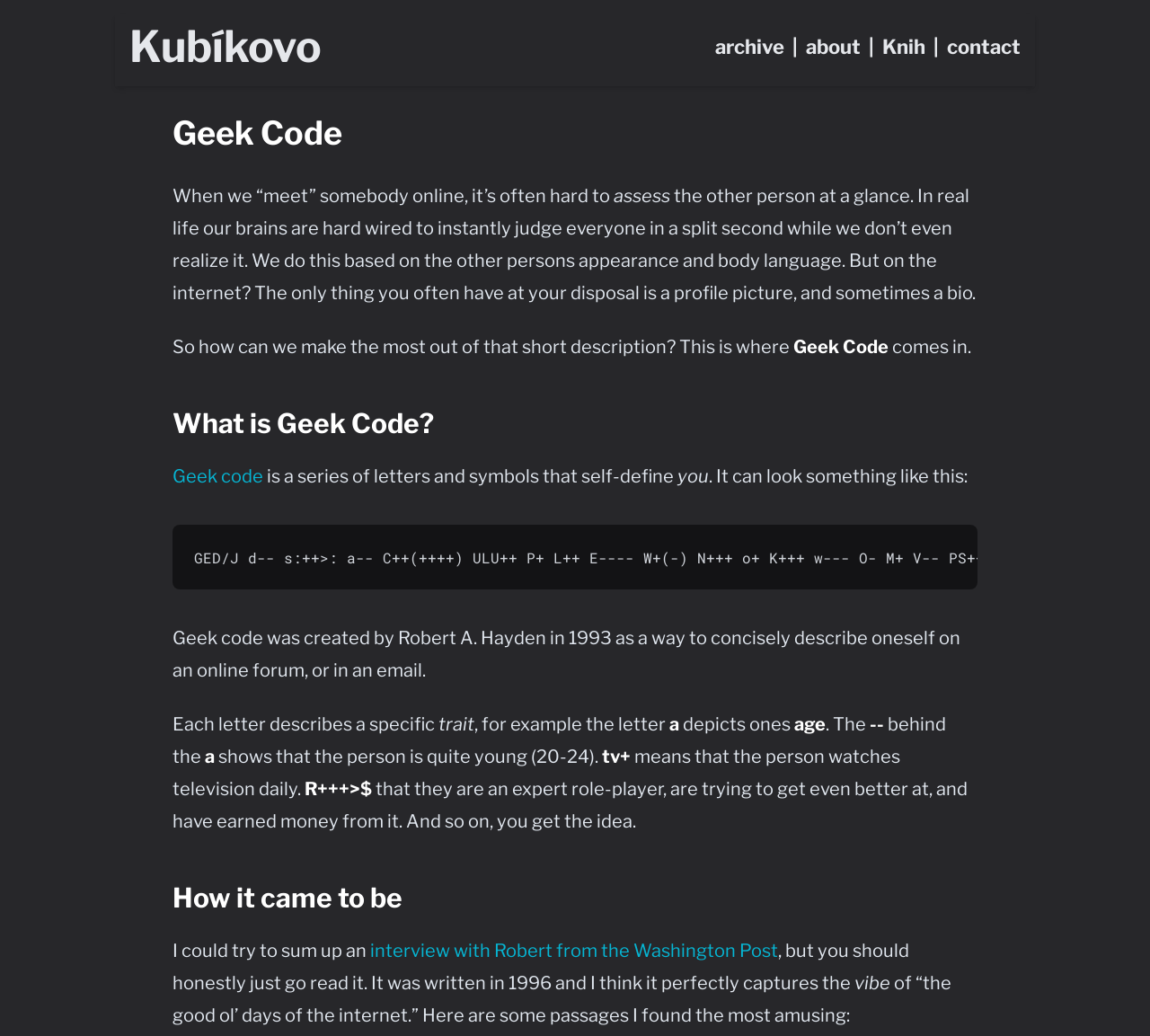Please specify the bounding box coordinates of the element that should be clicked to execute the given instruction: 'Check the 'How it came to be' section'. Ensure the coordinates are four float numbers between 0 and 1, expressed as [left, top, right, bottom].

[0.15, 0.85, 0.85, 0.885]